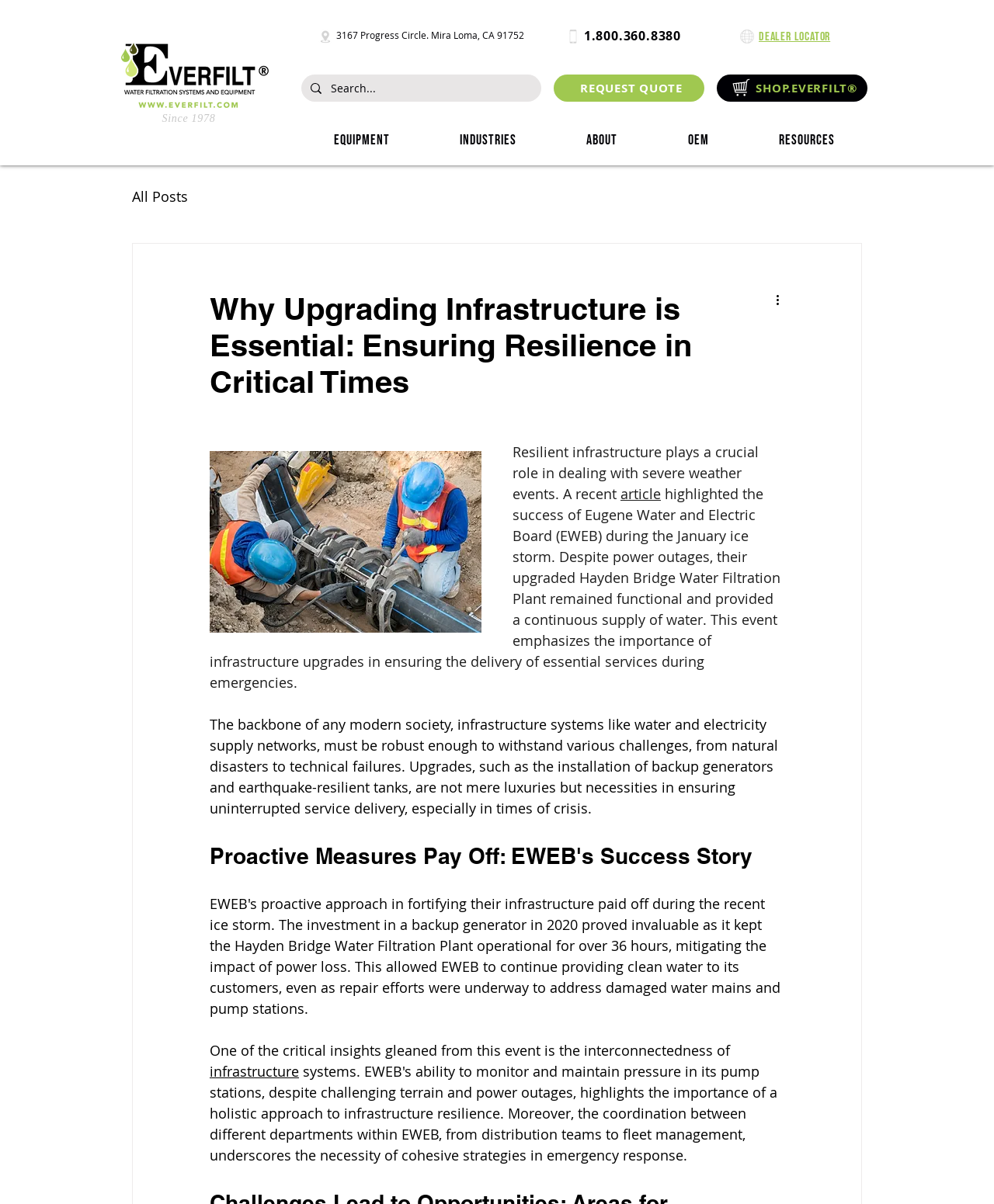Please identify the bounding box coordinates of the element I need to click to follow this instruction: "Follow on Facebook".

None